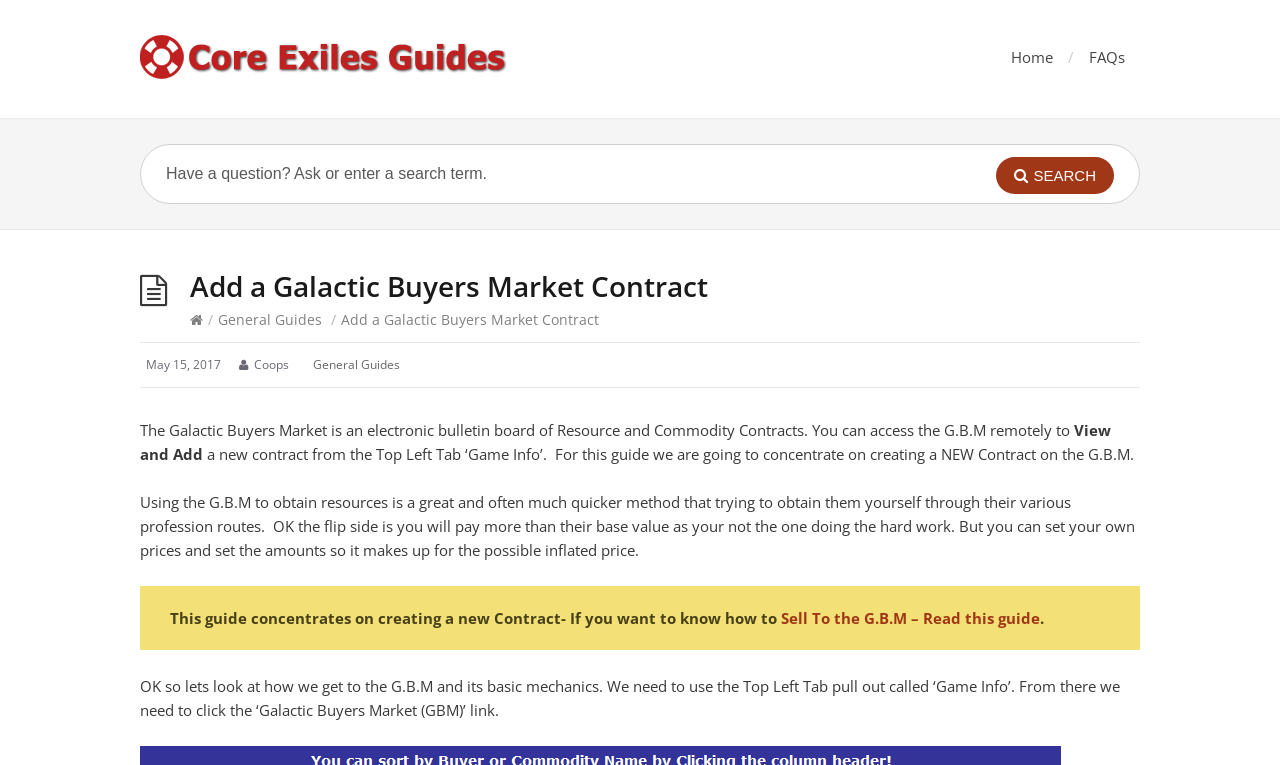Answer the question in one word or a short phrase:
How do you access the Galactic Buyers Market?

Through Game Info tab